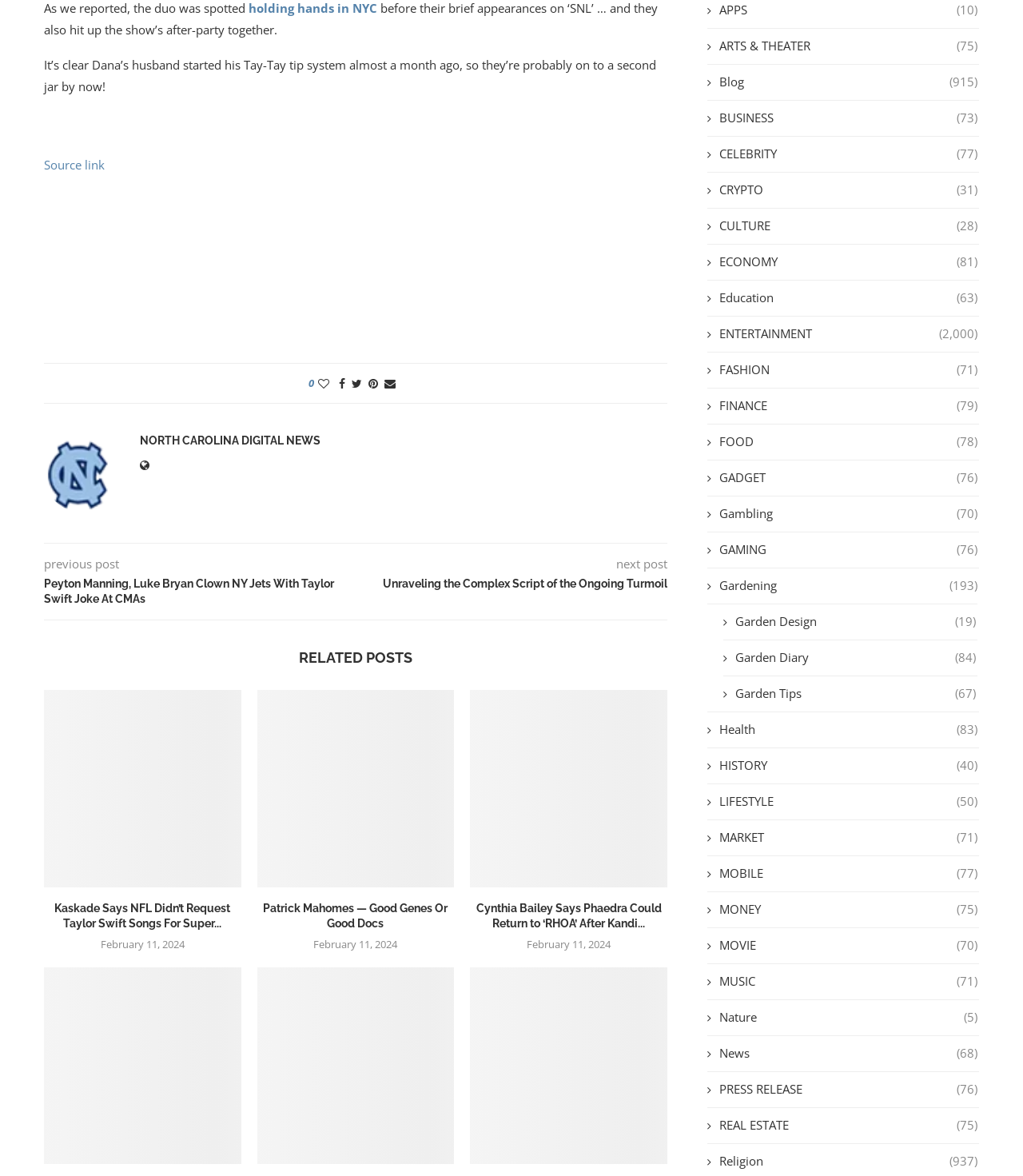Using the elements shown in the image, answer the question comprehensively: What is the date of the post with the title 'Kaskade Says NFL Didn’t Request Taylor Swift Songs For Super Bowl DJ Set'?

I looked at the time element associated with the link 'Kaskade Says NFL Didn’t Request Taylor Swift Songs For Super Bowl DJ Set' and found the date to be 'February 11, 2024'.